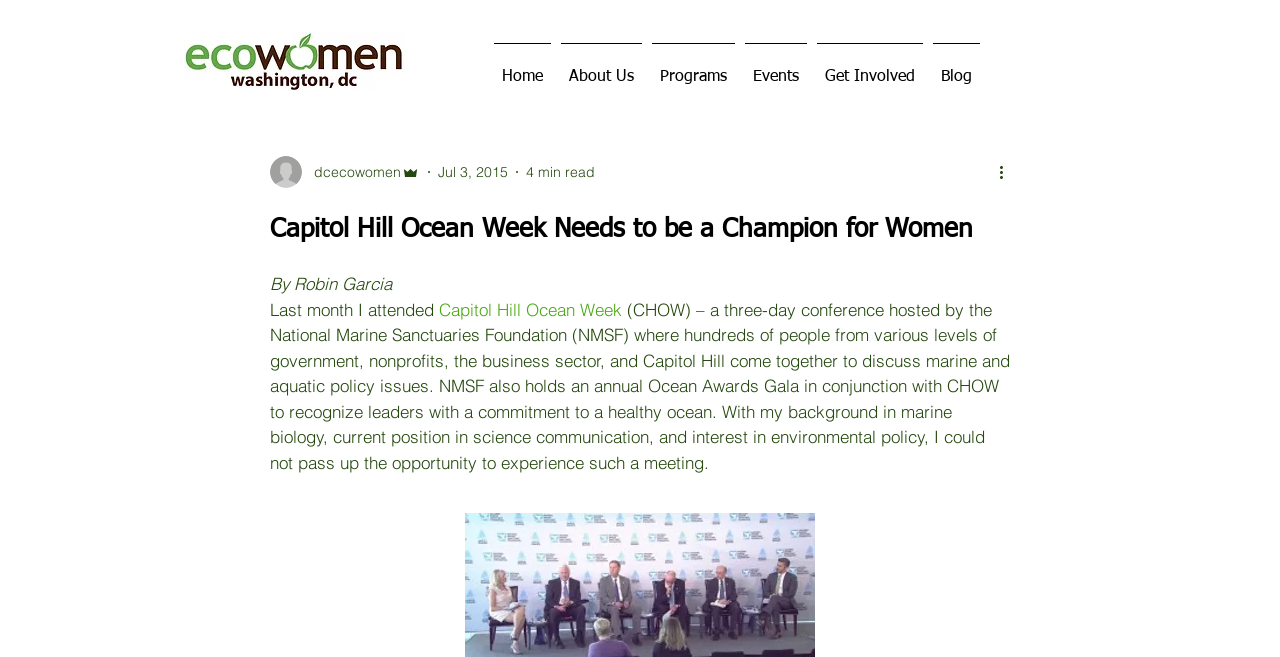How many links are in the navigation menu?
Answer the question with a single word or phrase by looking at the picture.

6